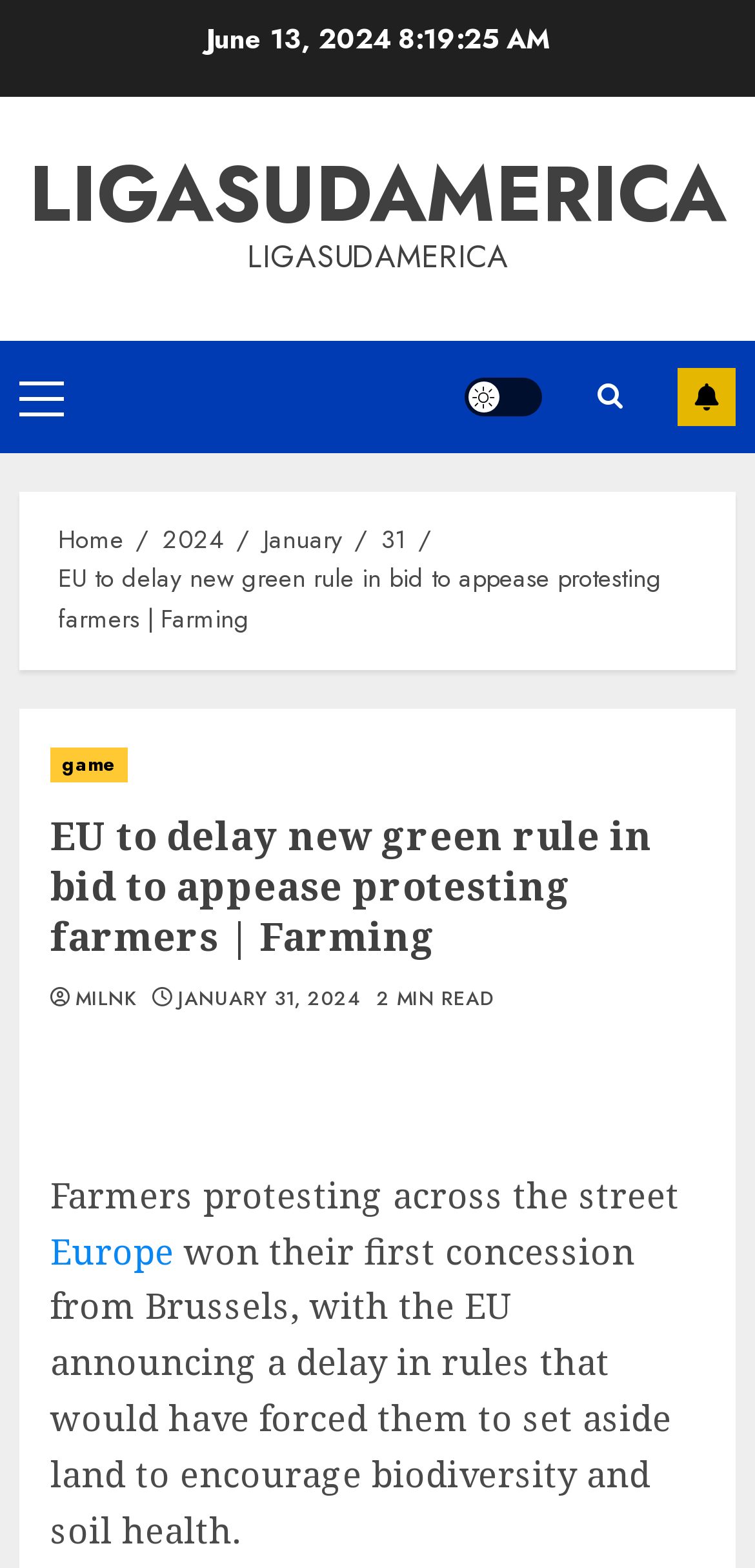Identify the bounding box coordinates of the element that should be clicked to fulfill this task: "Toggle the Light/Dark Button". The coordinates should be provided as four float numbers between 0 and 1, i.e., [left, top, right, bottom].

[0.615, 0.24, 0.718, 0.265]